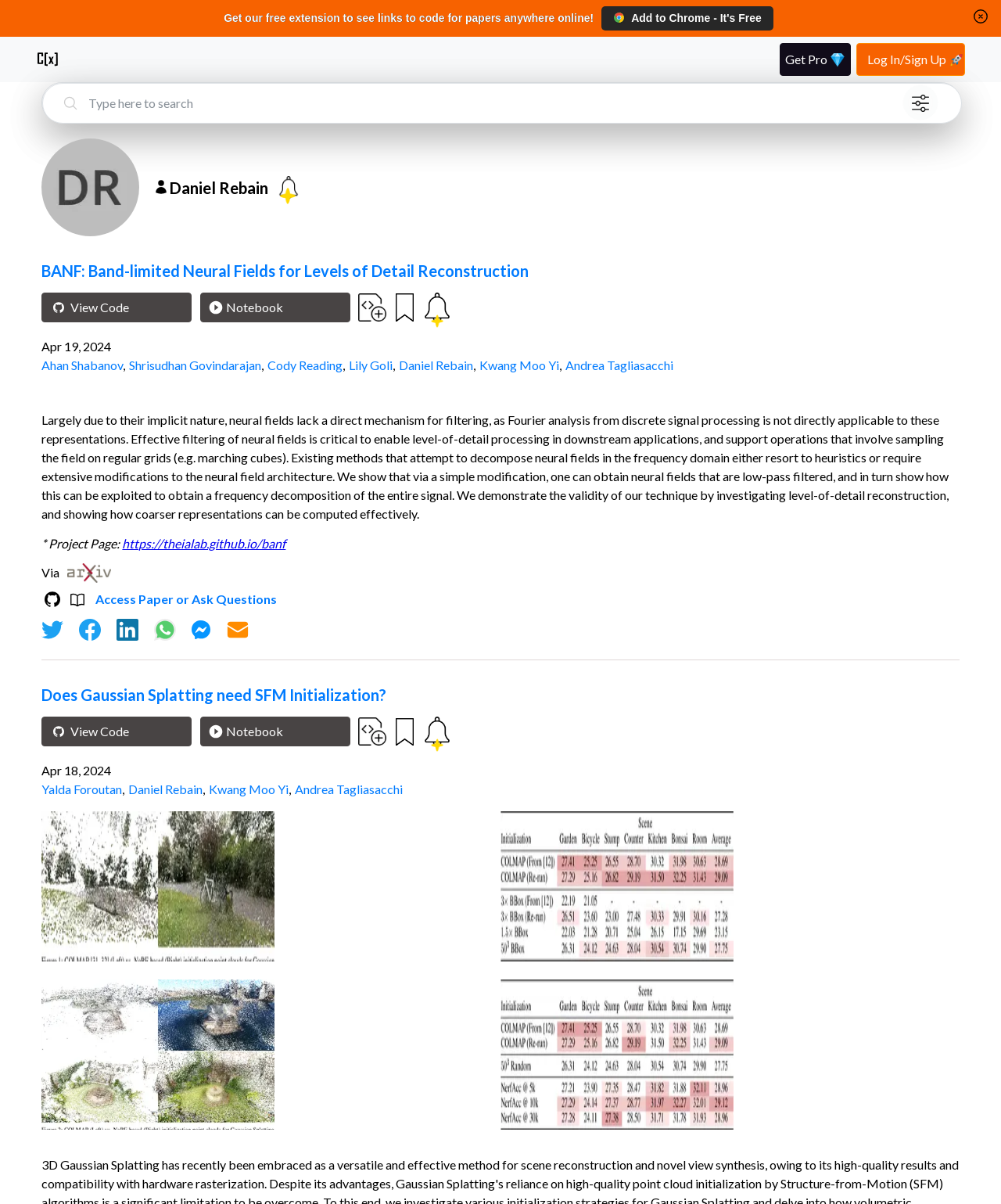What is the function of the 'Get our free extension' button?
Look at the image and provide a detailed response to the question.

The function of the 'Get our free extension' button can be inferred from the text 'Add to Chrome - It's Free' which is located next to the Chrome logo, indicating that the button is used to add the extension to Chrome browser.